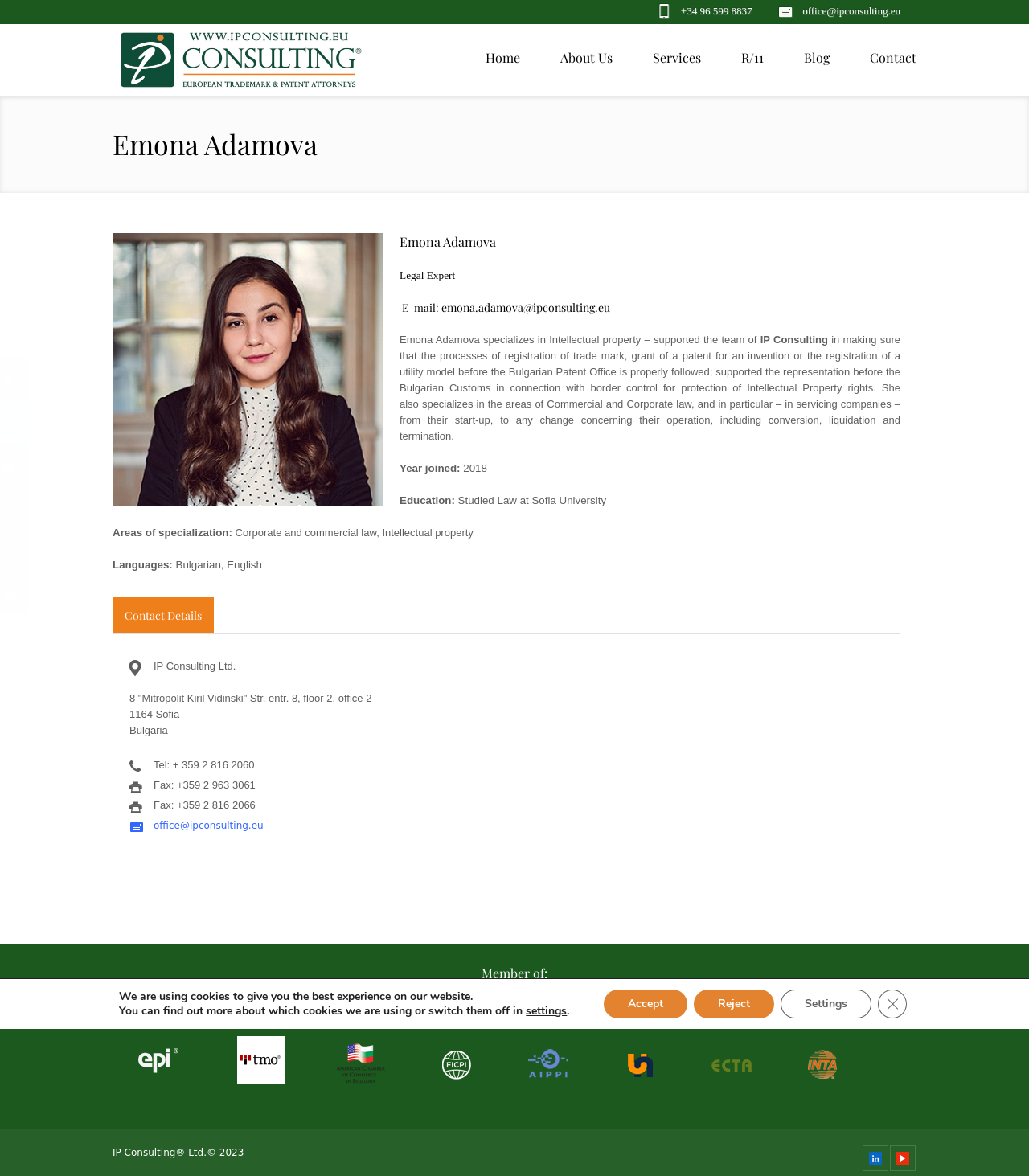Specify the bounding box coordinates for the region that must be clicked to perform the given instruction: "Call the office phone number".

[0.149, 0.645, 0.247, 0.656]